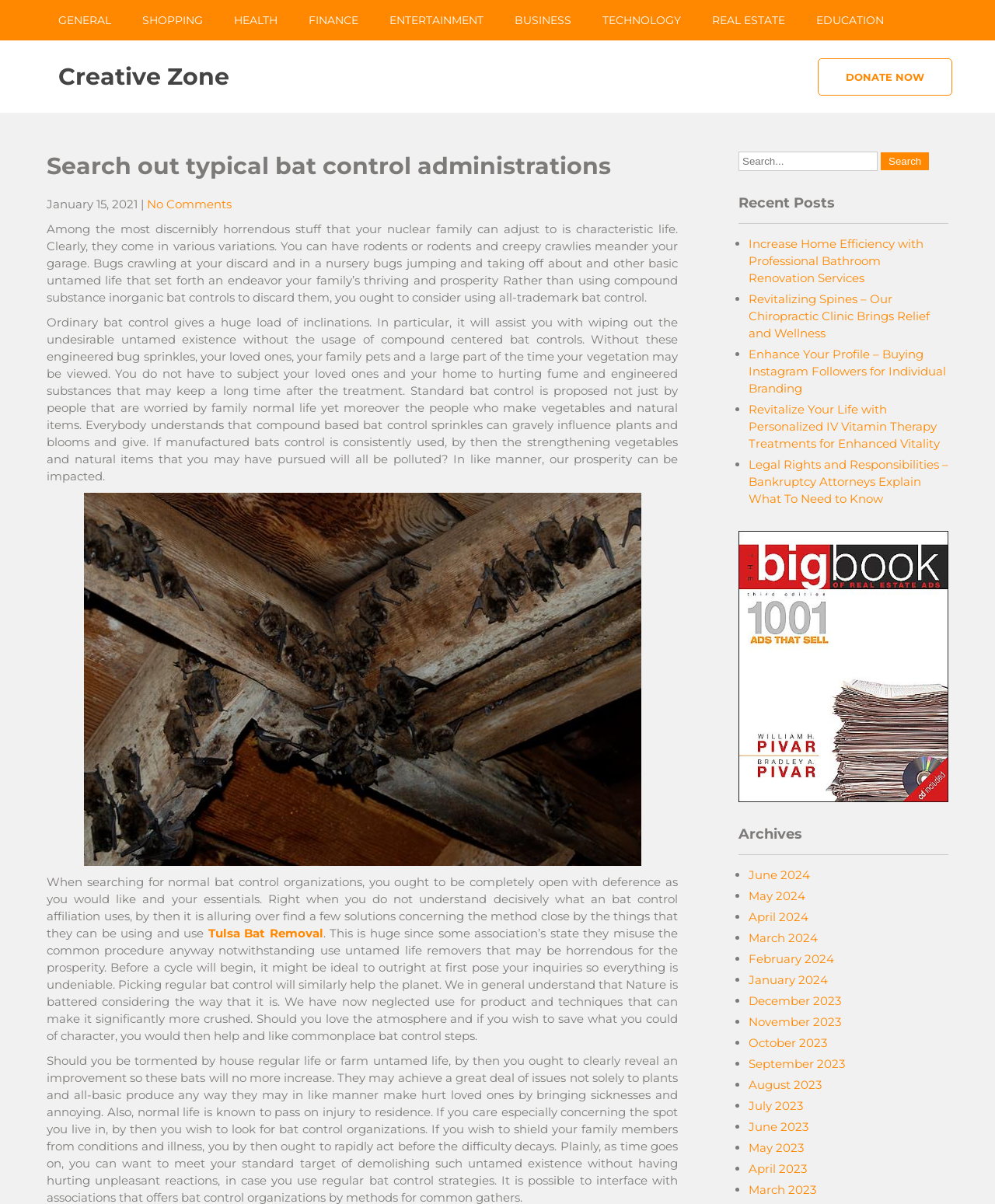Generate a thorough caption detailing the webpage content.

This webpage is about searching for typical bat control administrations, with a focus on creative zone. At the top, there are nine links to different categories, including GENERAL, SHOPPING, HEALTH, FINANCE, ENTERTAINMENT, BUSINESS, TECHNOLOGY, REAL ESTATE, and EDUCATION. Below these links, there is a heading "Creative Zone" with a link to the same name.

On the left side of the page, there is a header section with a heading "Search out typical bat control administrations" and a date "January 15, 2021". Below this, there is a link "No Comments" and a long paragraph of text discussing the importance of using natural bat control methods instead of chemical-based ones. The text explains the benefits of natural bat control, including protecting family members, pets, and plants from harmful chemicals.

Below the text, there is an image related to bat control, and then another paragraph of text discussing the importance of being open with bat control organizations about their methods and ingredients. There is also a link to "Tulsa Bat Removal" and a continuation of the text discussing the benefits of natural bat control for the environment.

On the right side of the page, there are three sections. The top section has a search box and a search button. The middle section has a heading "Recent Posts" with a list of five links to different articles, including "Increase Home Efficiency with Professional Bathroom Renovation Services" and "Revitalize Your Life with Personalized IV Vitamin Therapy Treatments for Enhanced Vitality". The bottom section has a heading "Archives" with a list of 12 links to different months, from June 2024 to January 2023.